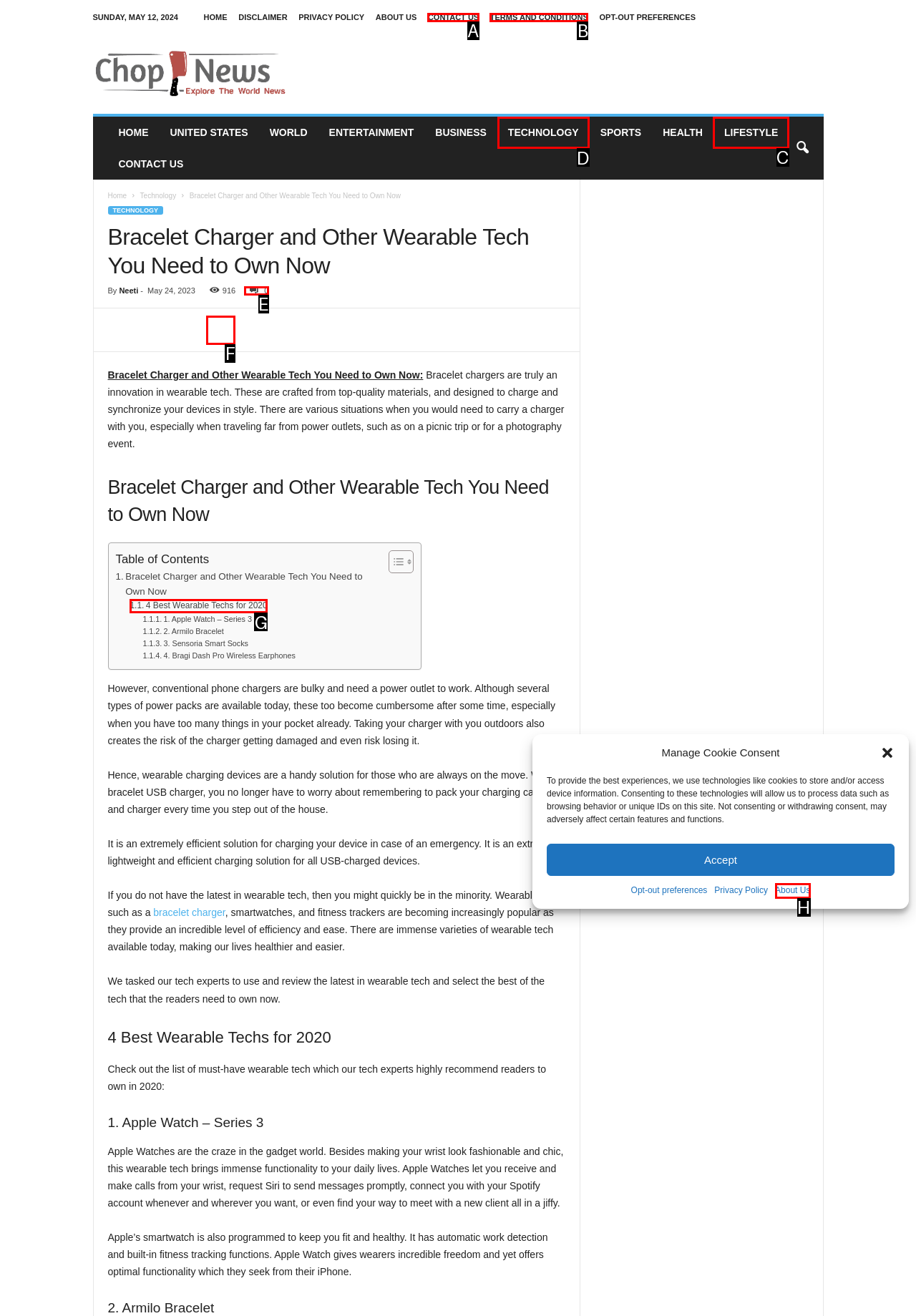Tell me which one HTML element I should click to complete this task: Check the 'TECHNOLOGY' section Answer with the option's letter from the given choices directly.

D